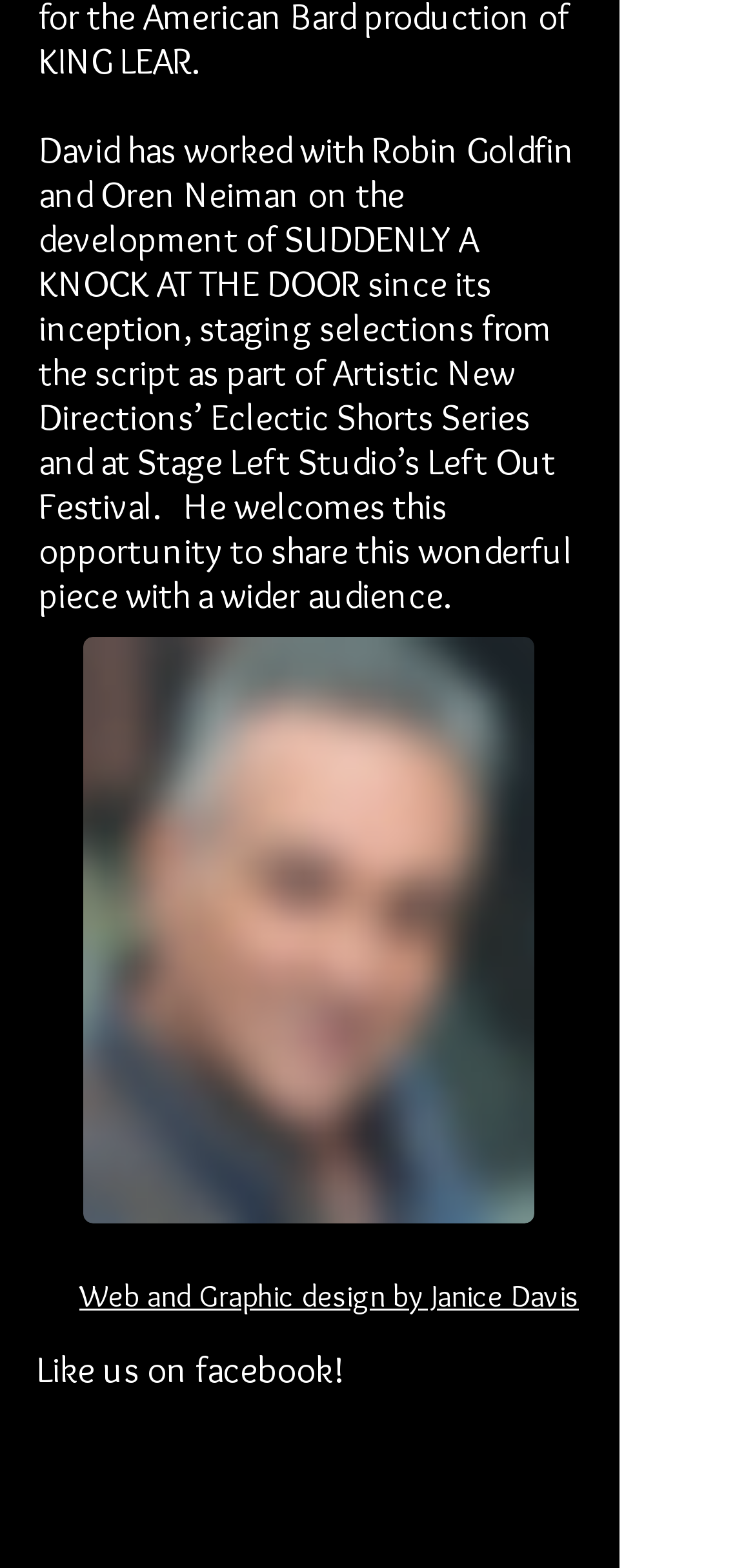What is the website asking users to do on Facebook?
Refer to the image and give a detailed answer to the question.

The StaticText element with bounding box coordinates [0.049, 0.859, 0.456, 0.888] contains the text 'Like us on facebook!', indicating that the website is asking users to like their Facebook page.